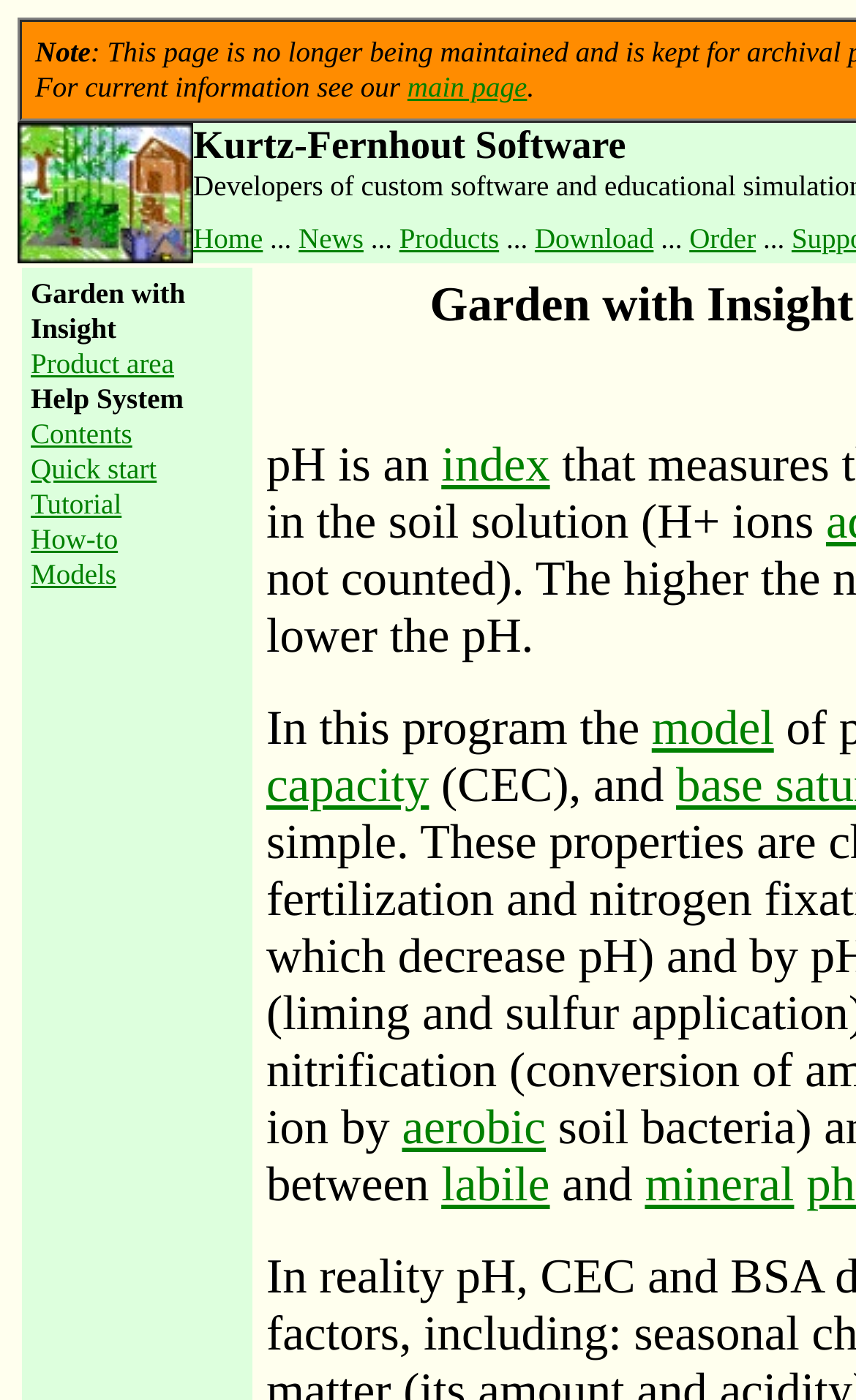Determine the bounding box coordinates for the UI element described. Format the coordinates as (top-left x, top-left y, bottom-right x, bottom-right y) and ensure all values are between 0 and 1. Element description: alt="Garden with Insight"

[0.021, 0.168, 0.226, 0.194]